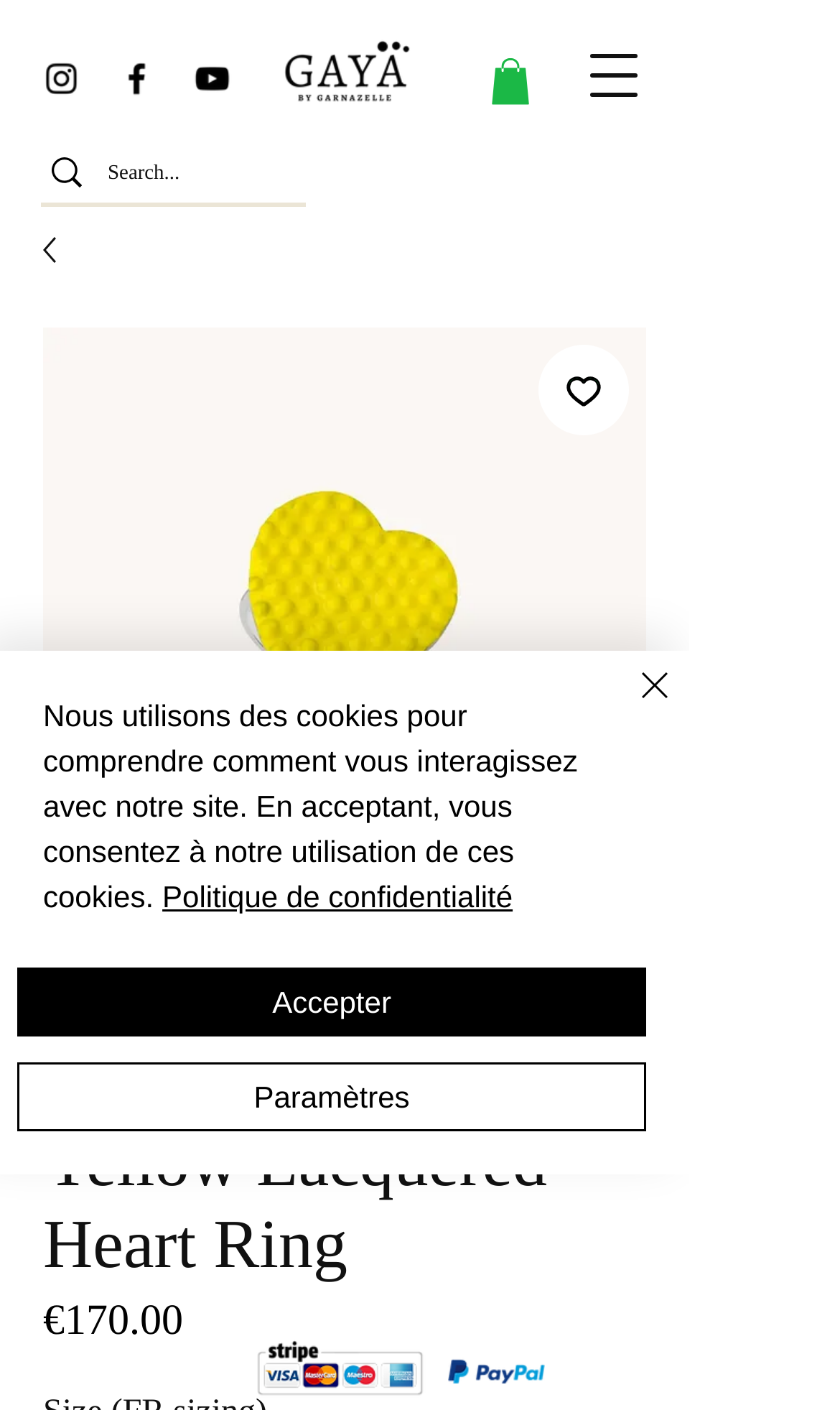Extract the main title from the webpage and generate its text.

Yellow Lacquered Heart Ring